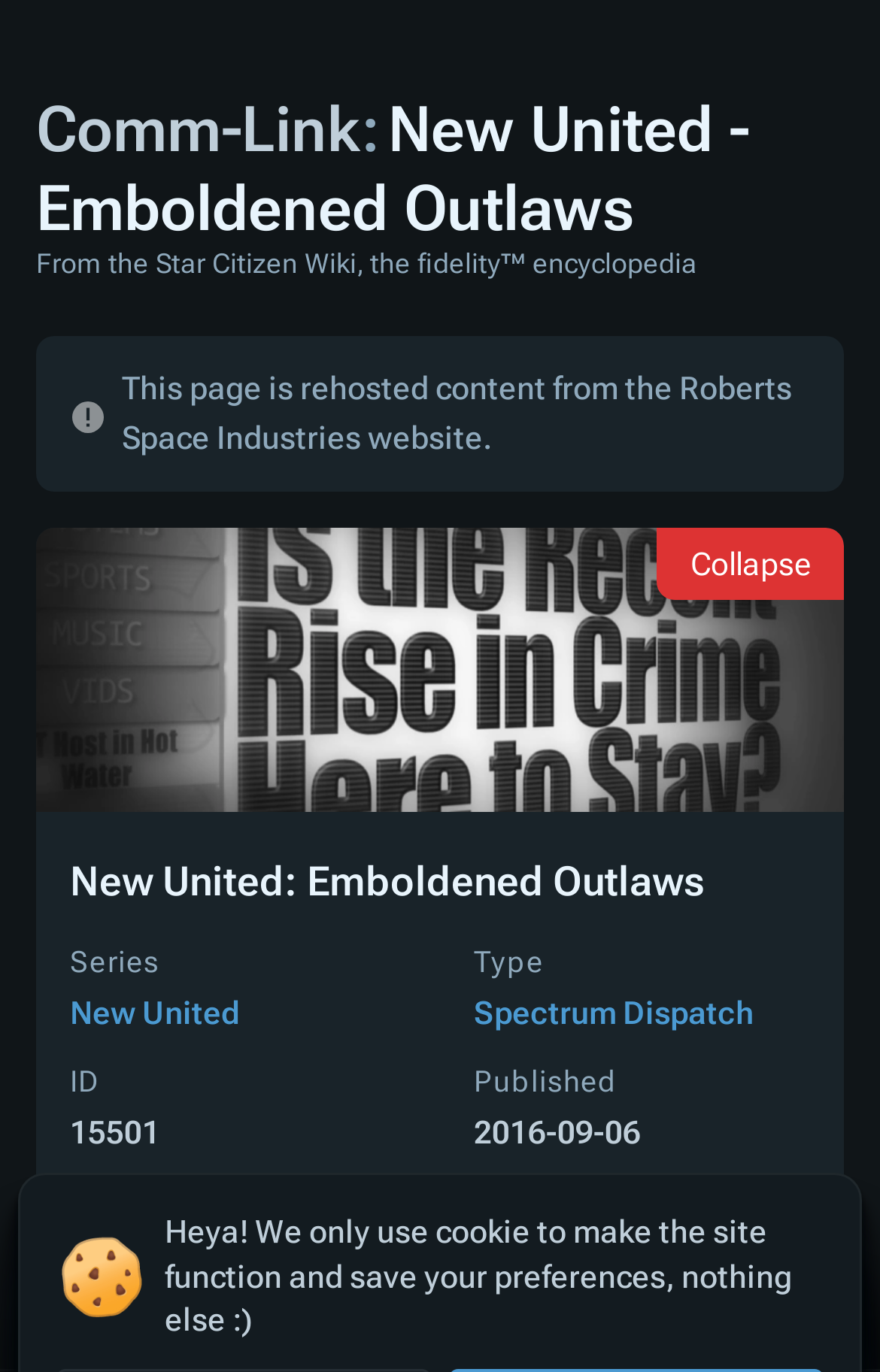Could you determine the bounding box coordinates of the clickable element to complete the instruction: "View the history of the page"? Provide the coordinates as four float numbers between 0 and 1, i.e., [left, top, right, bottom].

[0.651, 0.907, 0.754, 0.973]